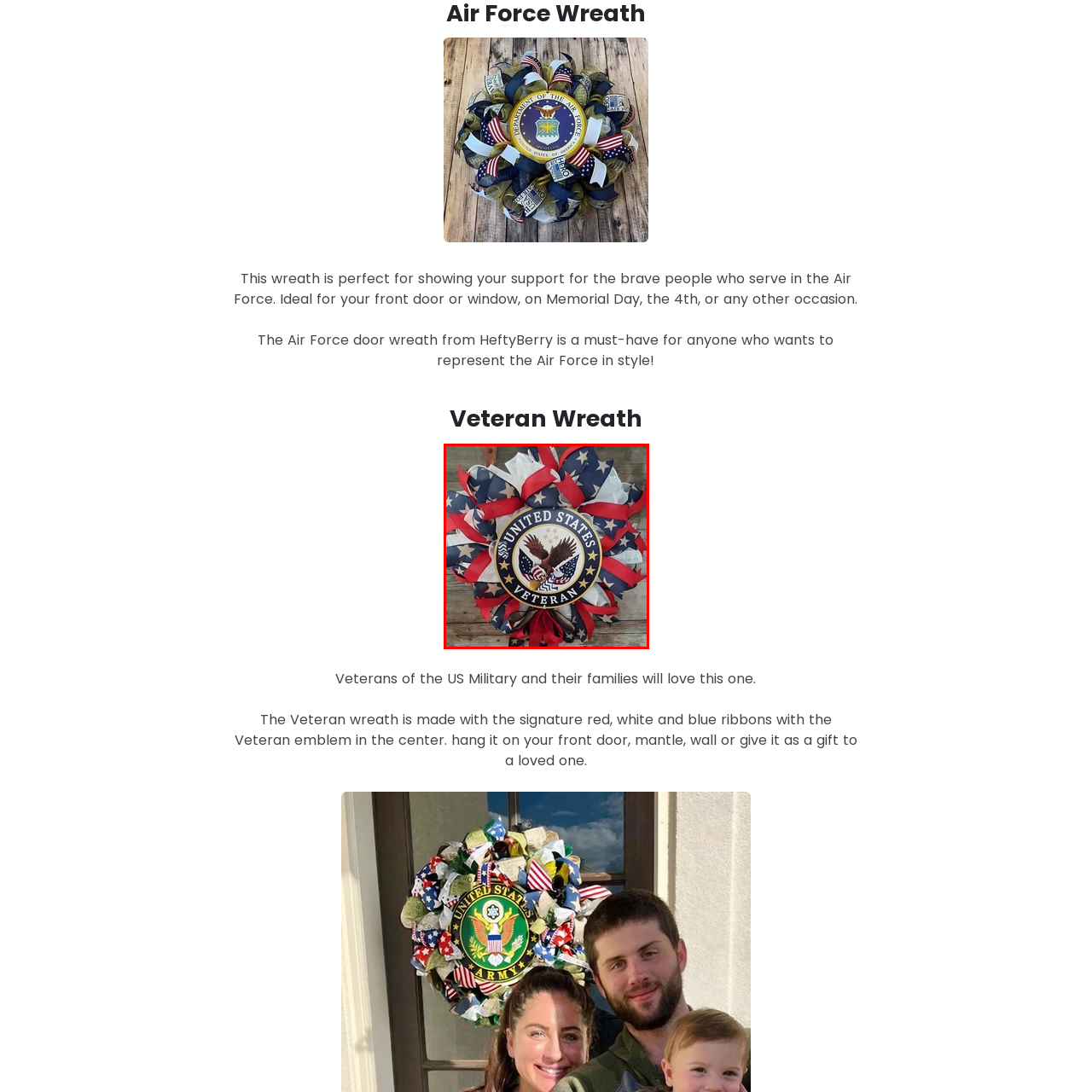Create a detailed narrative of the image inside the red-lined box.

This vibrant wreath is a tribute to United States veterans, beautifully showcasing the colors of the American flag with its rich red, white, and blue ribbons. At its center lies a striking emblem featuring an eagle, symbolizing strength and freedom, accompanied by the words "UNITED STATES VETERAN." The wreath is adorned with star patterns, making it an ideal decoration for honoring veterans on occasions such as Memorial Day, the Fourth of July, or any day to show patriotic respect. Perfect for hanging on a front door, mantle, or wall, it serves as a heartfelt reminder of the bravery and sacrifices made by those who serve in the military.